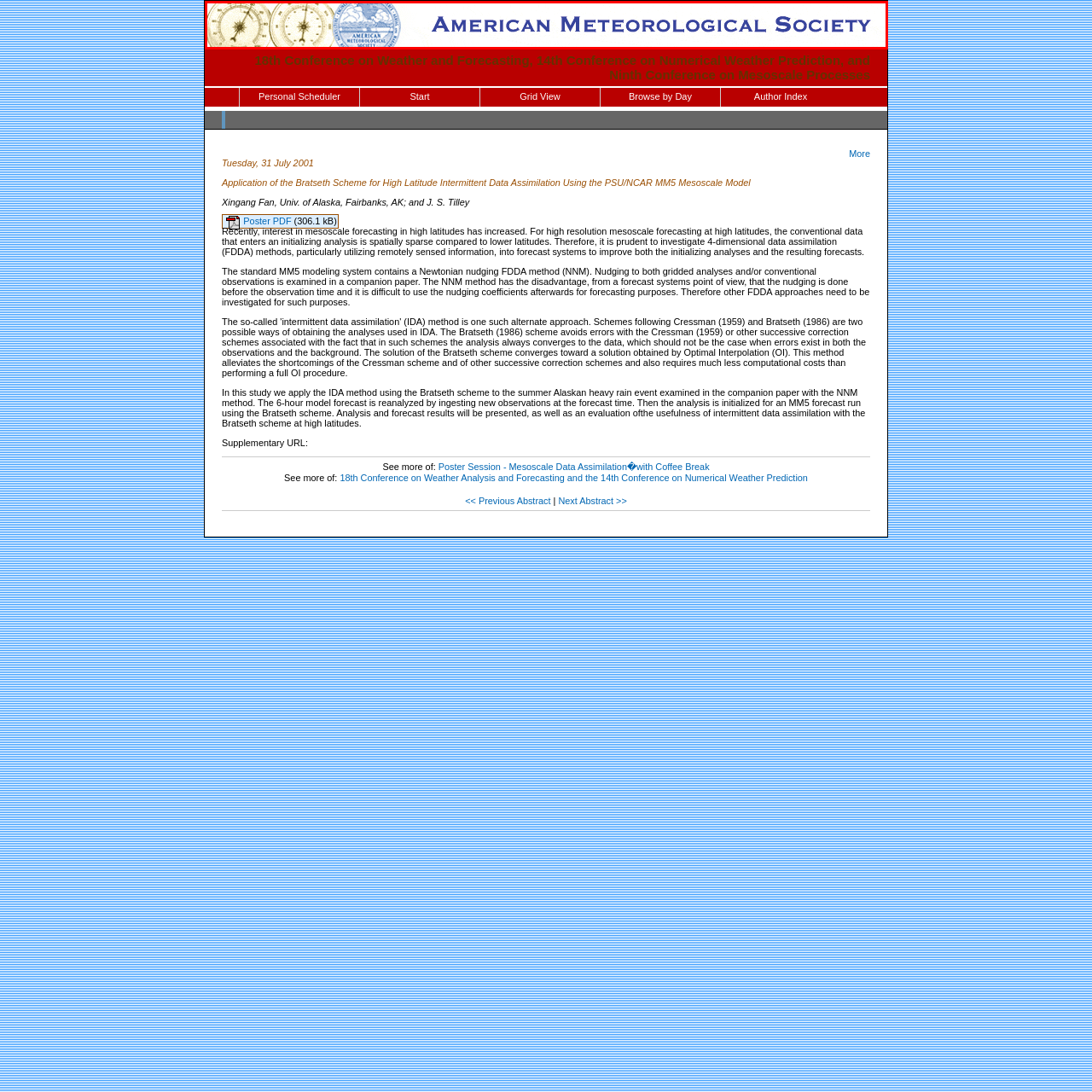Focus on the content inside the red-outlined area of the image and answer the ensuing question in detail, utilizing the information presented: What is the field of study associated with the logo?

The logo features an artistic representation of weather instruments and symbols, which are associated with the field of meteorology, and the organization's name suggests a focus on advancing atmospheric science and weather forecasting.